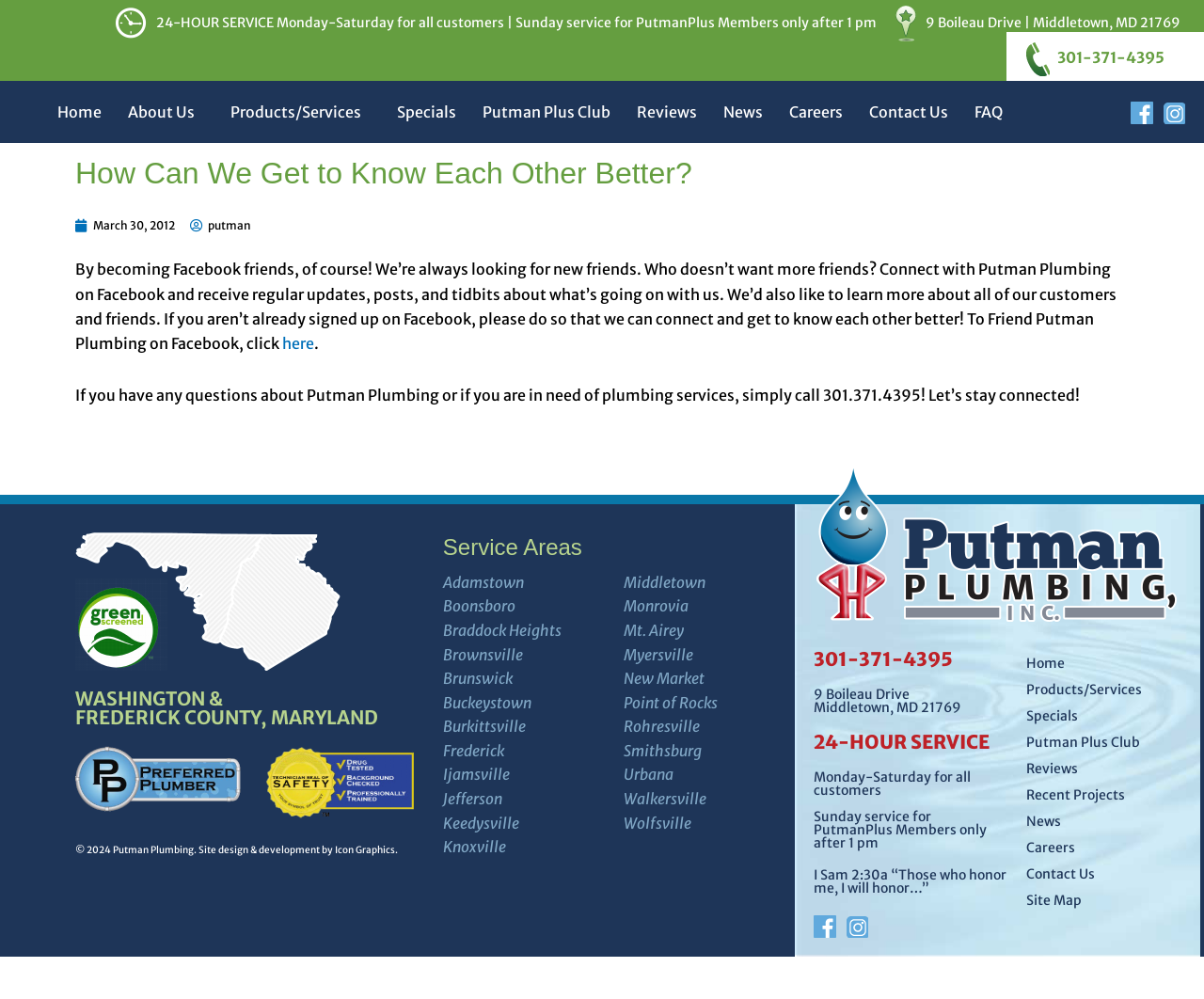Identify and extract the main heading of the webpage.

How Can We Get to Know Each Other Better?